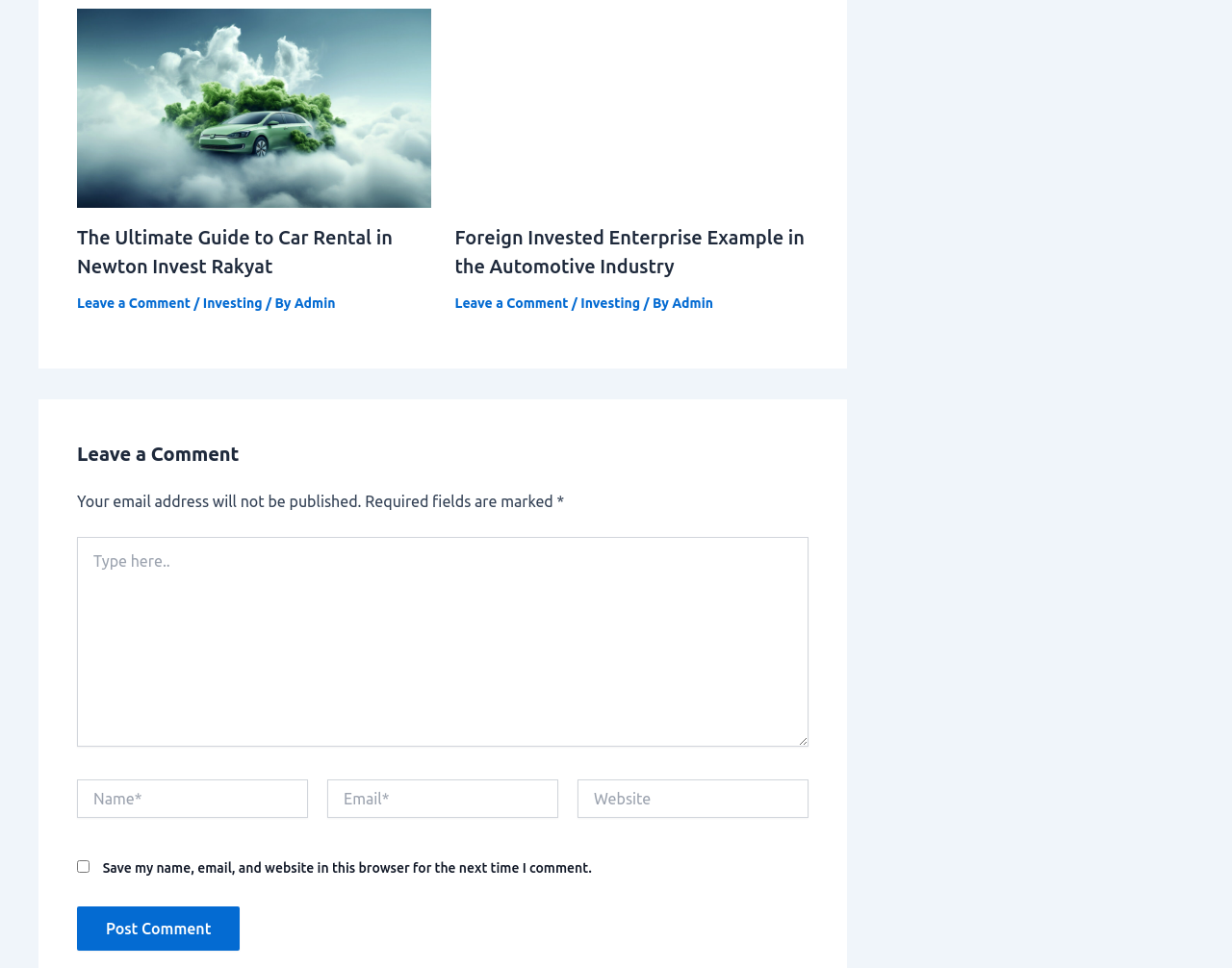Can you determine the bounding box coordinates of the area that needs to be clicked to fulfill the following instruction: "Type a comment in the text box"?

[0.062, 0.555, 0.656, 0.771]